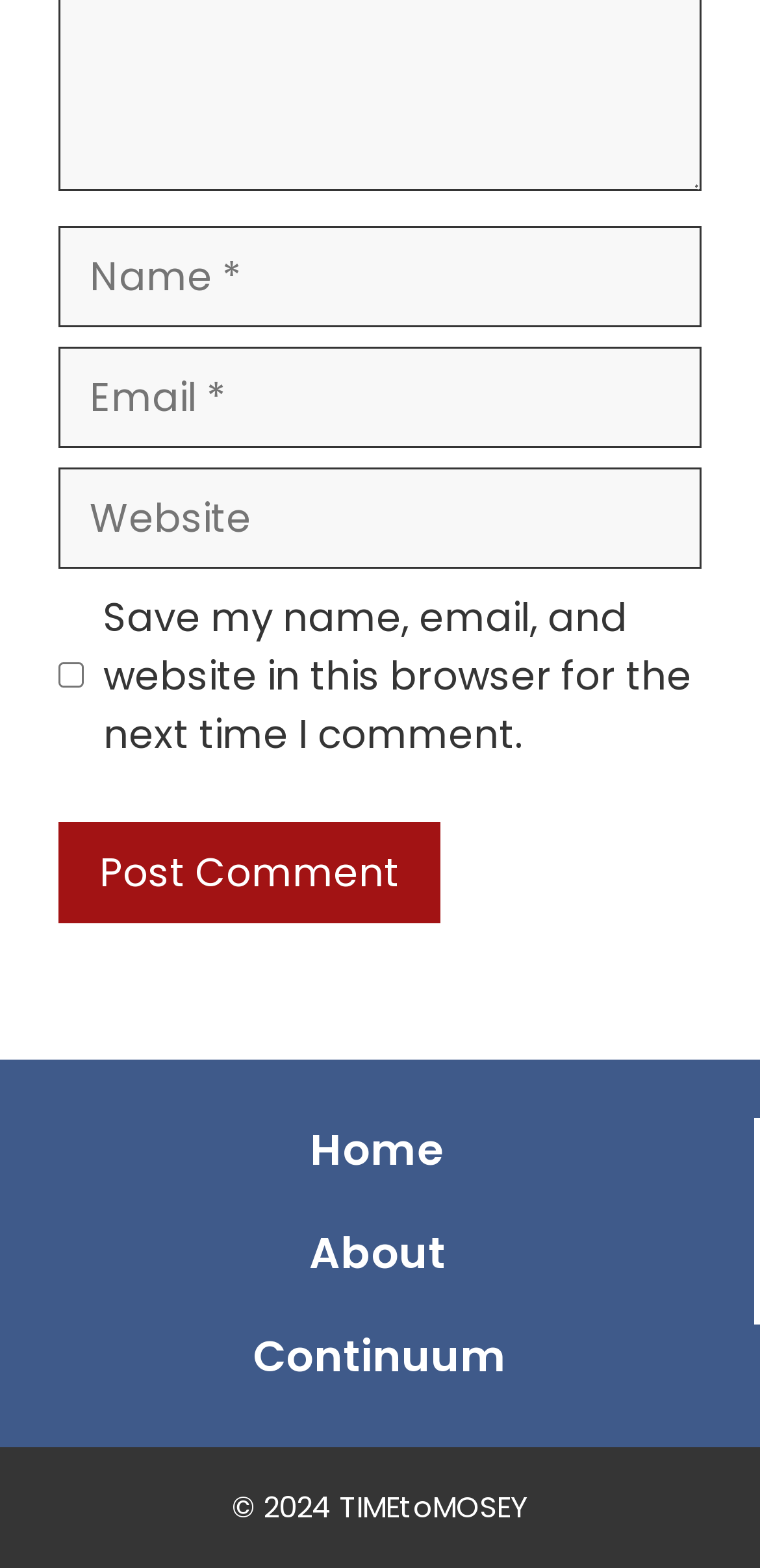Identify the bounding box coordinates for the element you need to click to achieve the following task: "Check the save comment information checkbox". The coordinates must be four float values ranging from 0 to 1, formatted as [left, top, right, bottom].

[0.077, 0.423, 0.11, 0.439]